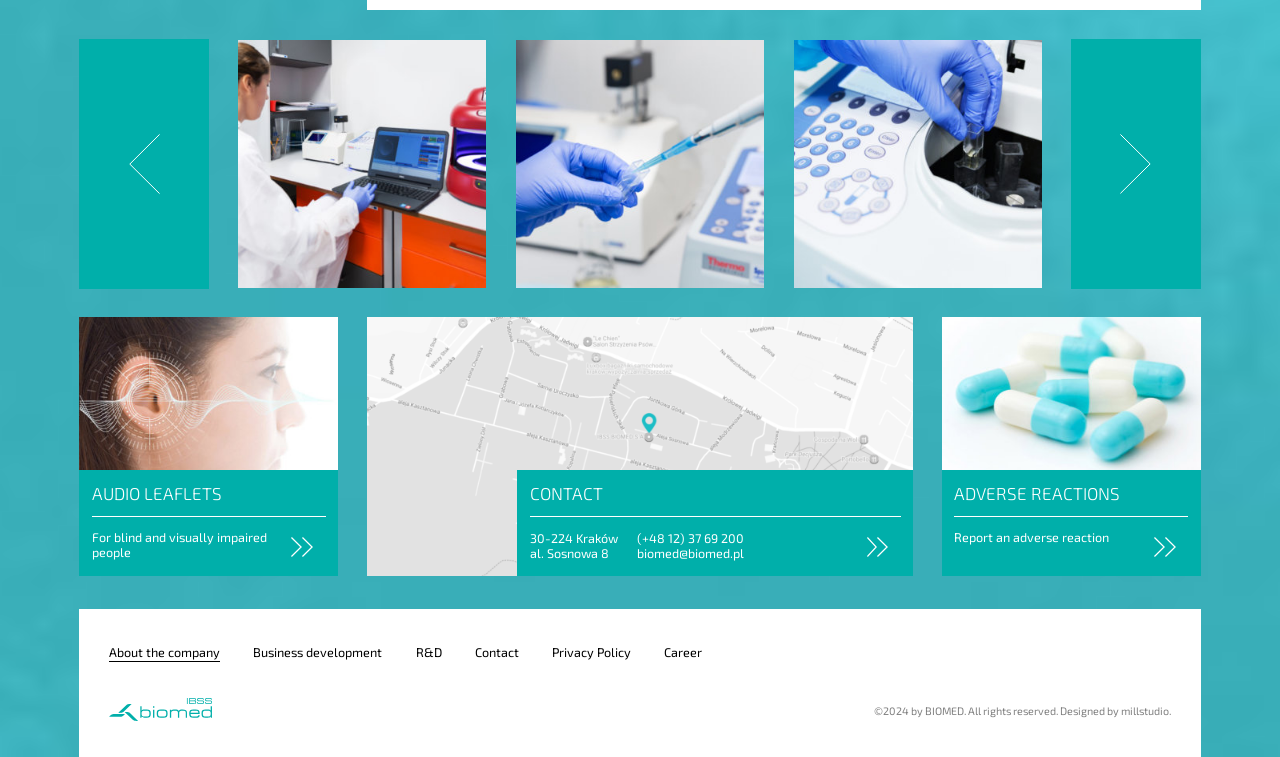Pinpoint the bounding box coordinates of the clickable element needed to complete the instruction: "Click on the 'CONTACT' link". The coordinates should be provided as four float numbers between 0 and 1: [left, top, right, bottom].

[0.404, 0.621, 0.714, 0.761]